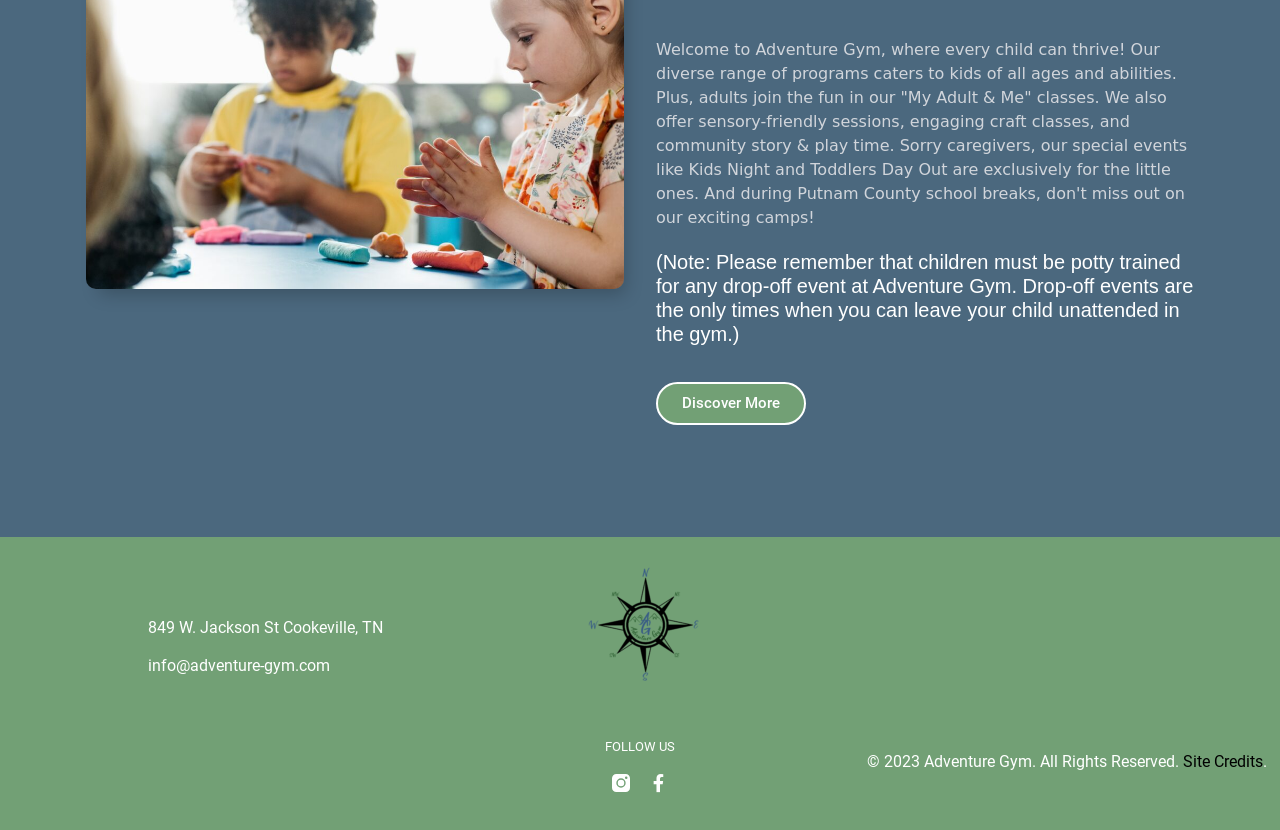Answer the following query concisely with a single word or phrase:
What is the copyright year of Adventure Gym's website?

2023